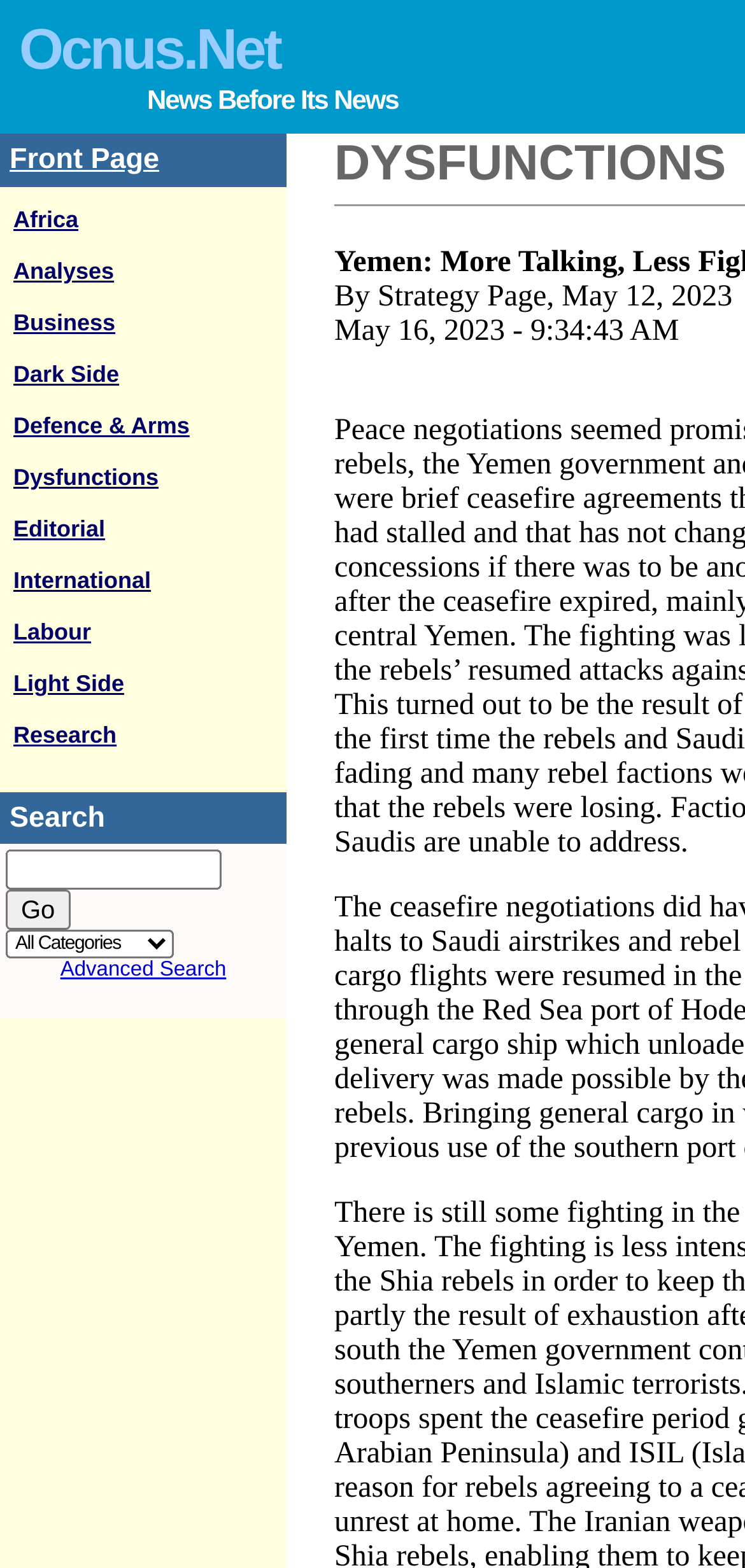Please specify the bounding box coordinates of the element that should be clicked to execute the given instruction: 'Read Business news'. Ensure the coordinates are four float numbers between 0 and 1, expressed as [left, top, right, bottom].

[0.018, 0.197, 0.155, 0.214]